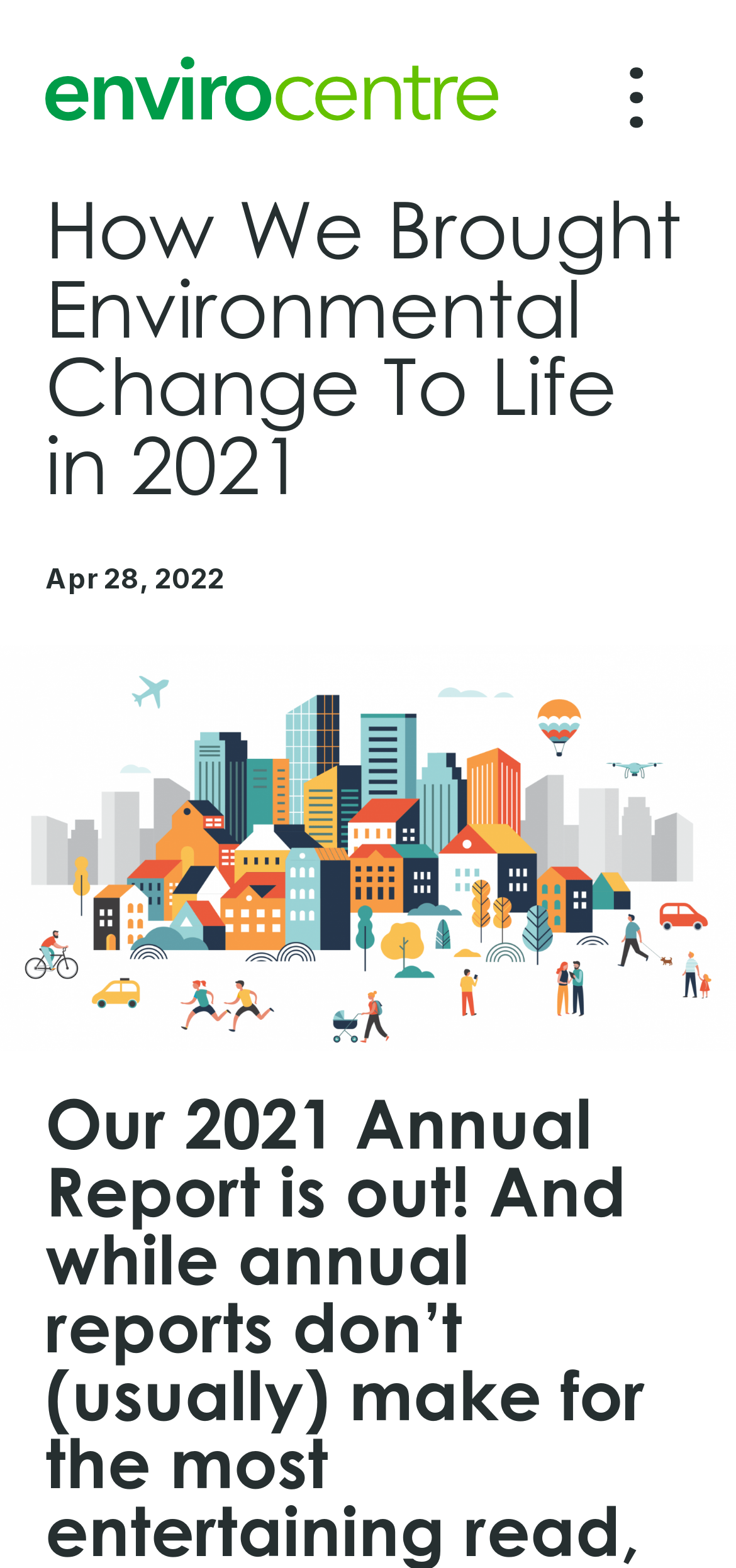Respond to the question below with a concise word or phrase:
What is the layout of the webpage?

Header, content, and figure